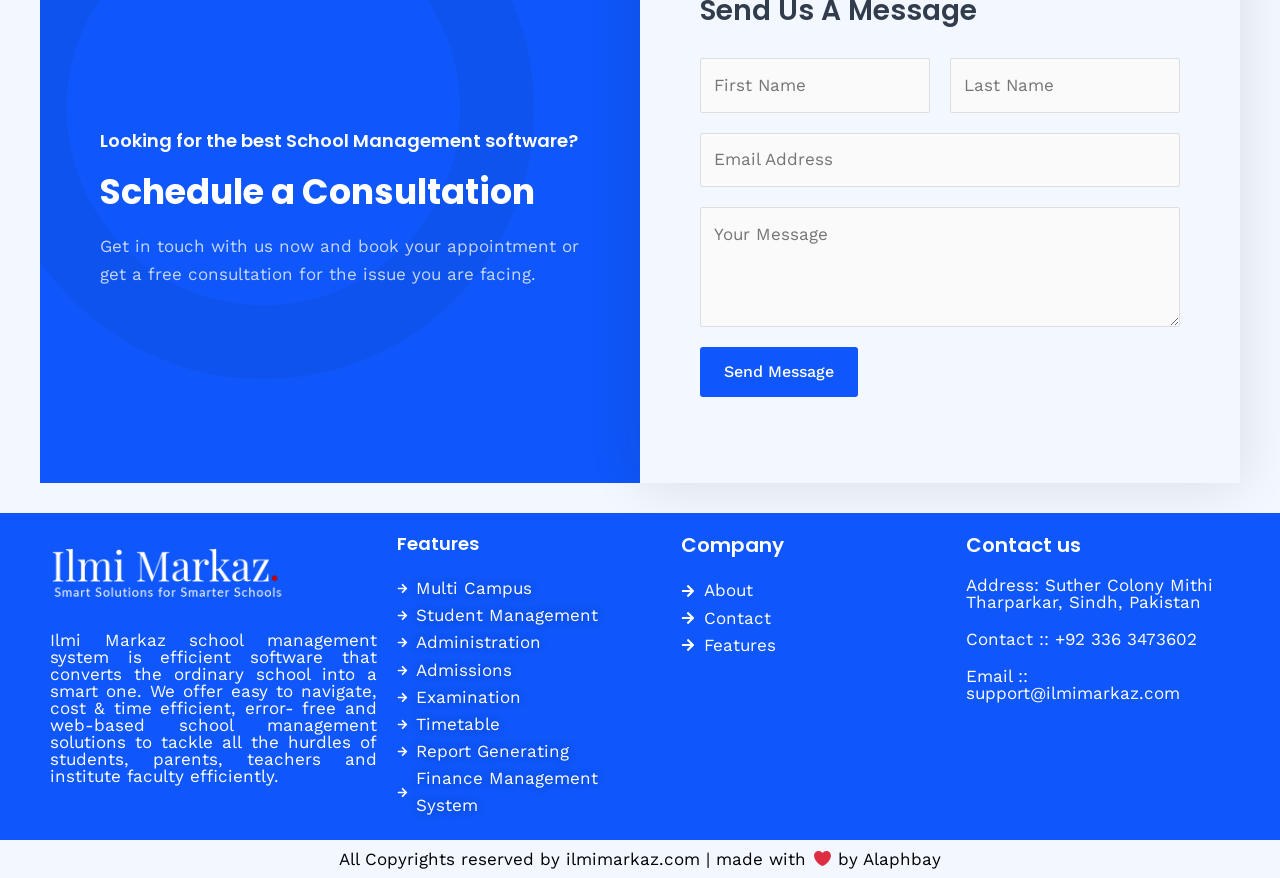Extract the bounding box coordinates of the UI element described by: "Finance Management System". The coordinates should include four float numbers ranging from 0 to 1, e.g., [left, top, right, bottom].

[0.31, 0.872, 0.517, 0.934]